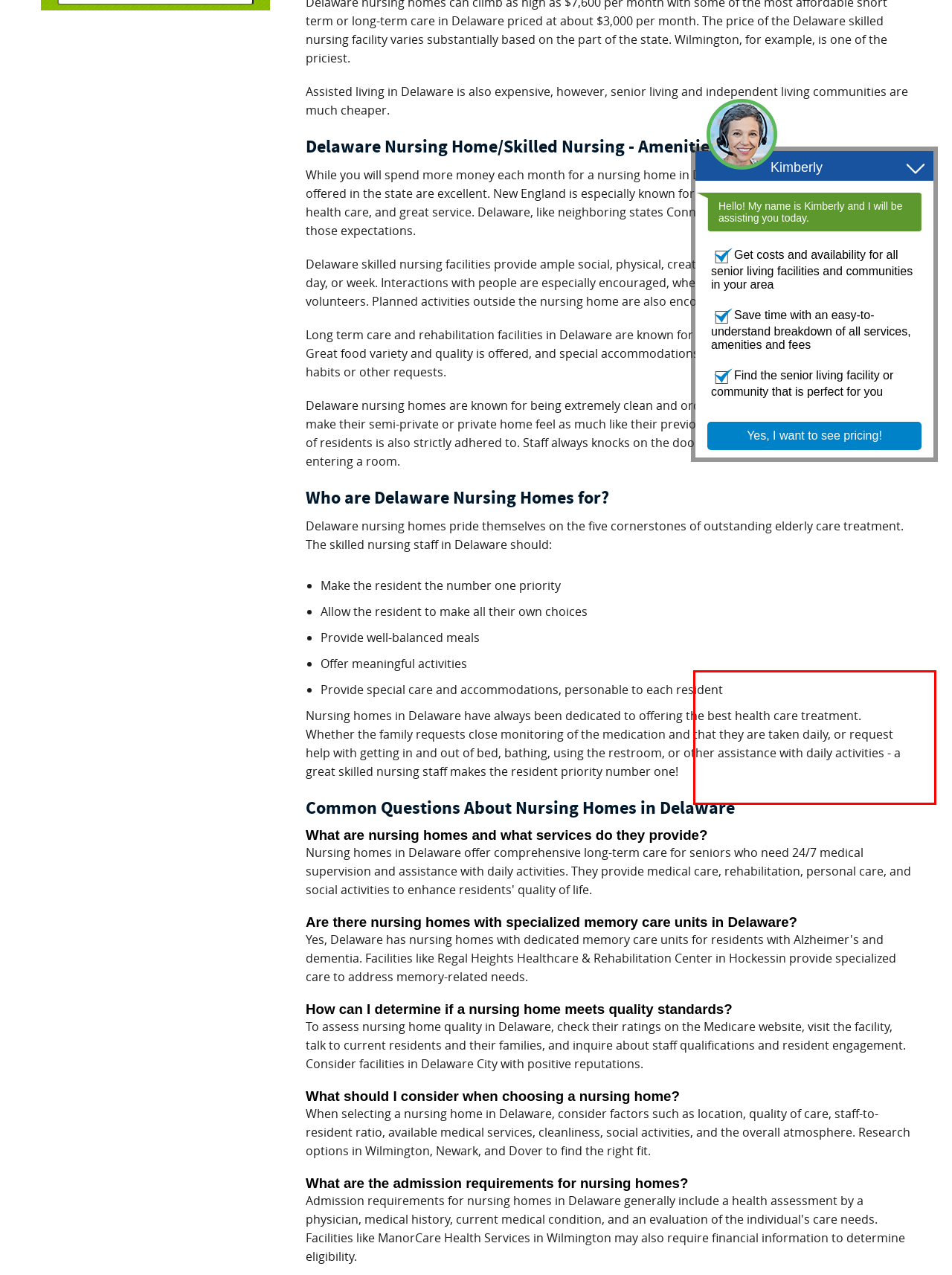You have a screenshot of a webpage with a red bounding box. Use OCR to generate the text contained within this red rectangle.

We value your privacy. By clicking Get Pricing Now, you agree to SeniorGuidance.org's Terms of Use and Privacy Policy. You also consent to receive texts and calls, which may be autodialed, from us and our partner providers; however, your consent is not a condition to using our service.